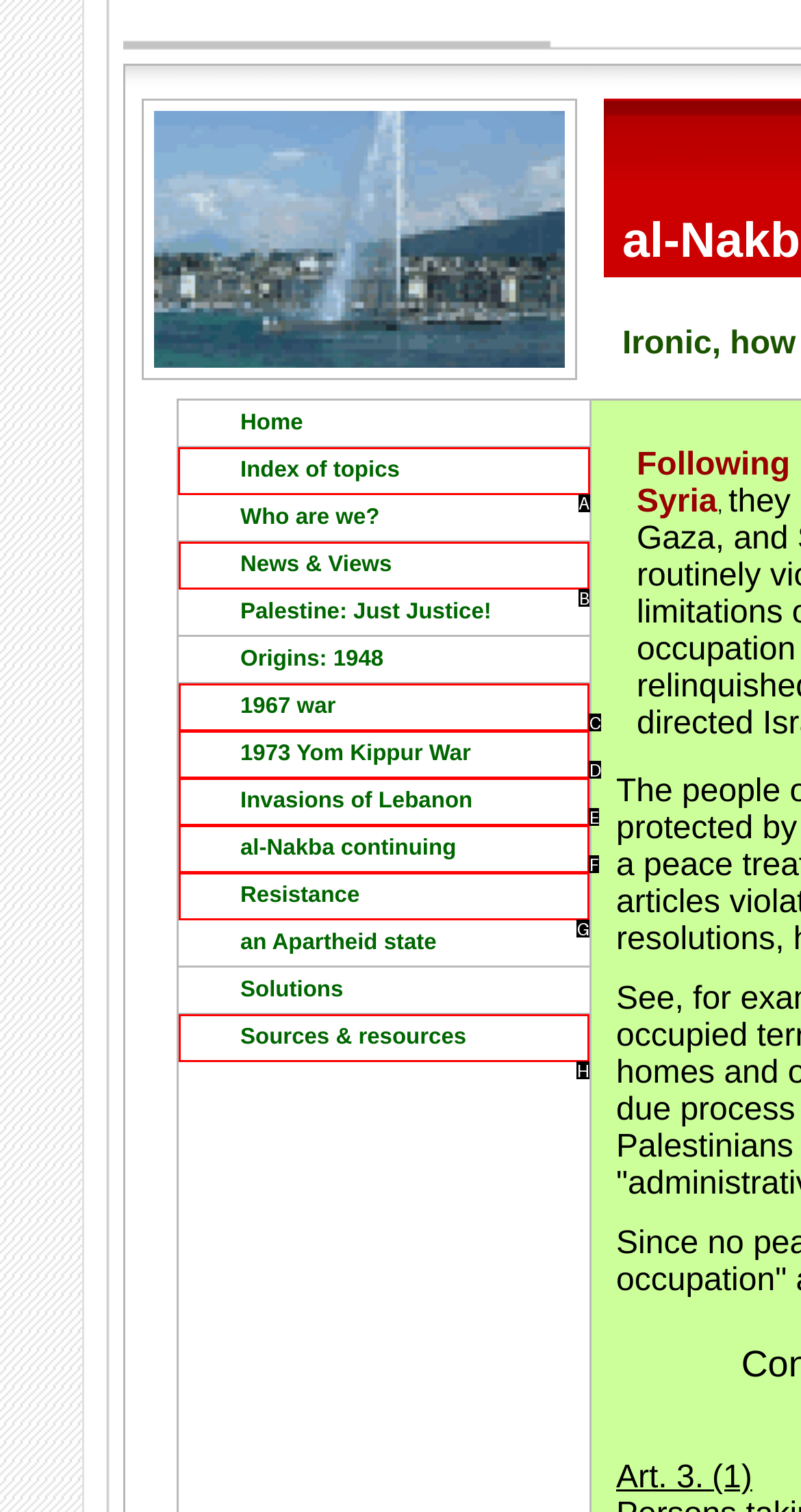Decide which UI element to click to accomplish the task: Read the article 'Is rigid insulation an air barrier?'
Respond with the corresponding option letter.

None